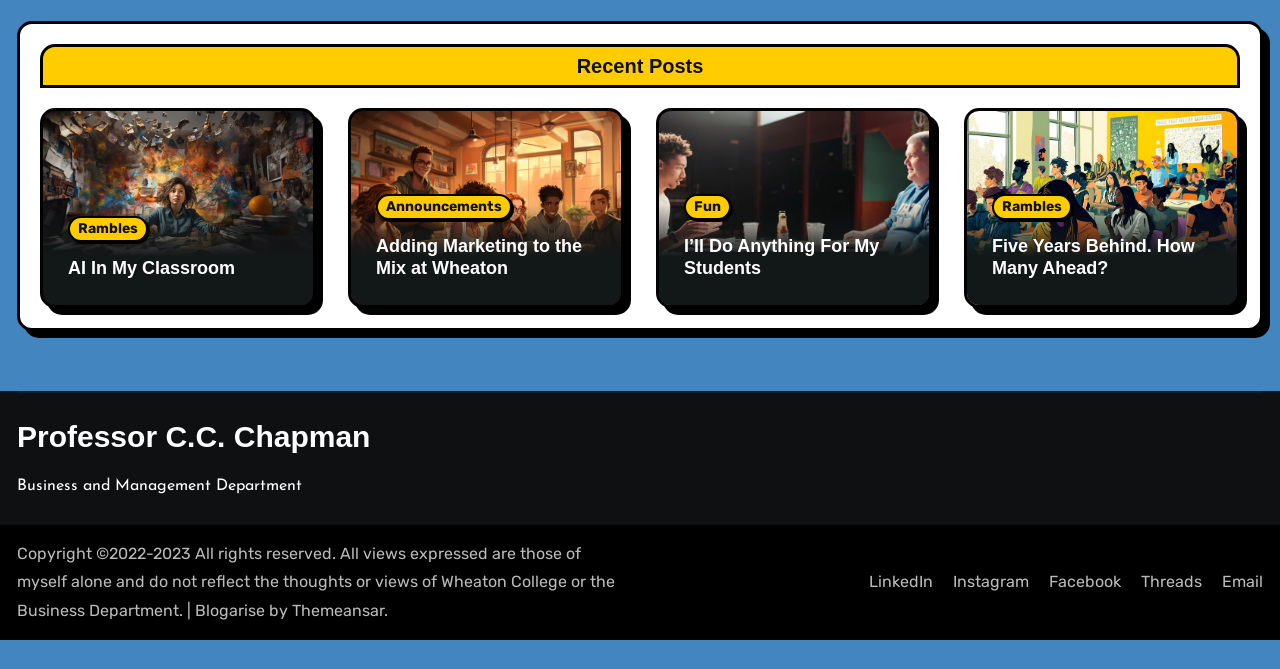Give a one-word or short phrase answer to the question: 
What is the author's affiliation?

Wheaton College